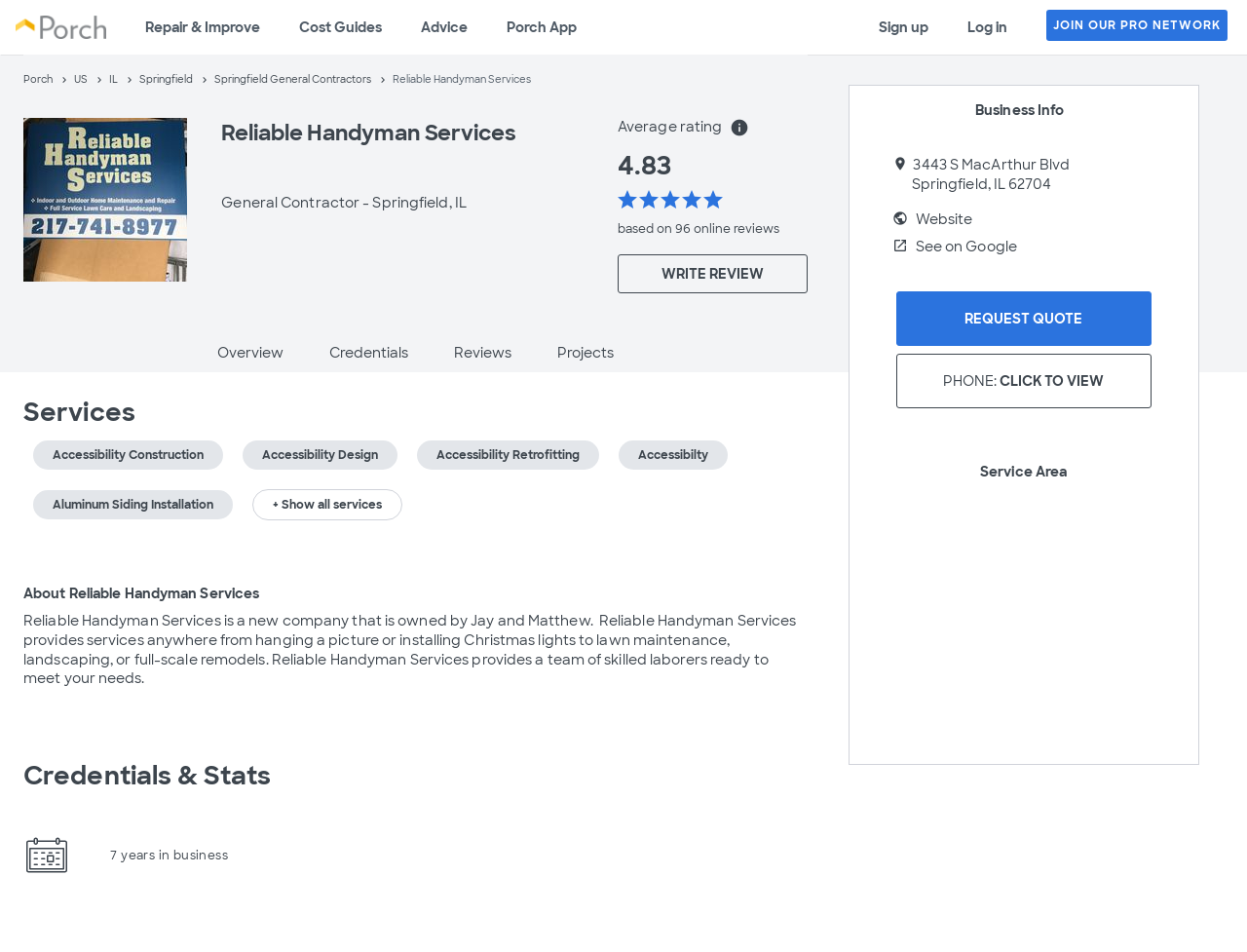Predict the bounding box for the UI component with the following description: "Credentials & Stats".

[0.019, 0.798, 0.648, 0.834]